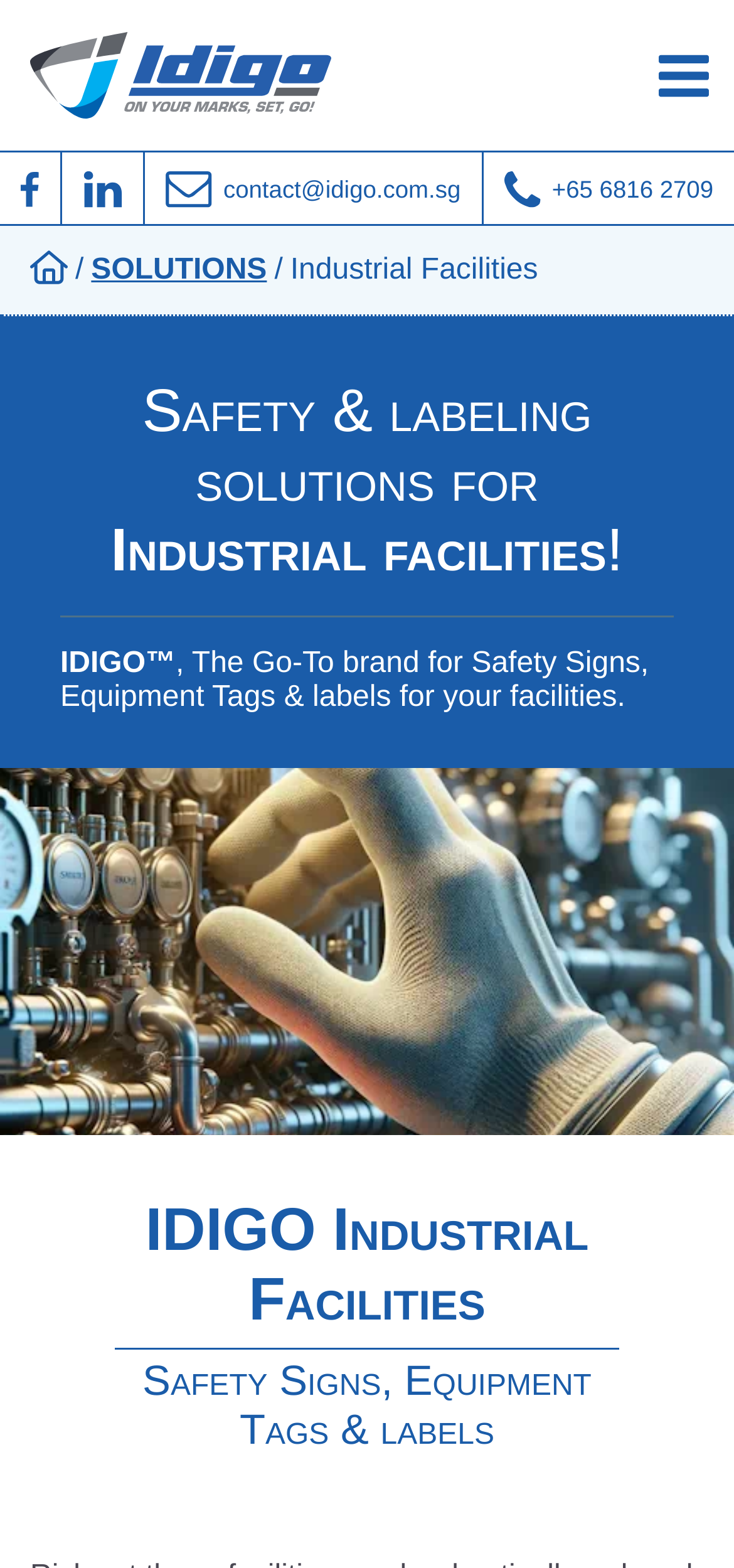Provide your answer to the question using just one word or phrase: What is the main topic of the webpage?

Industrial Facilities Safety